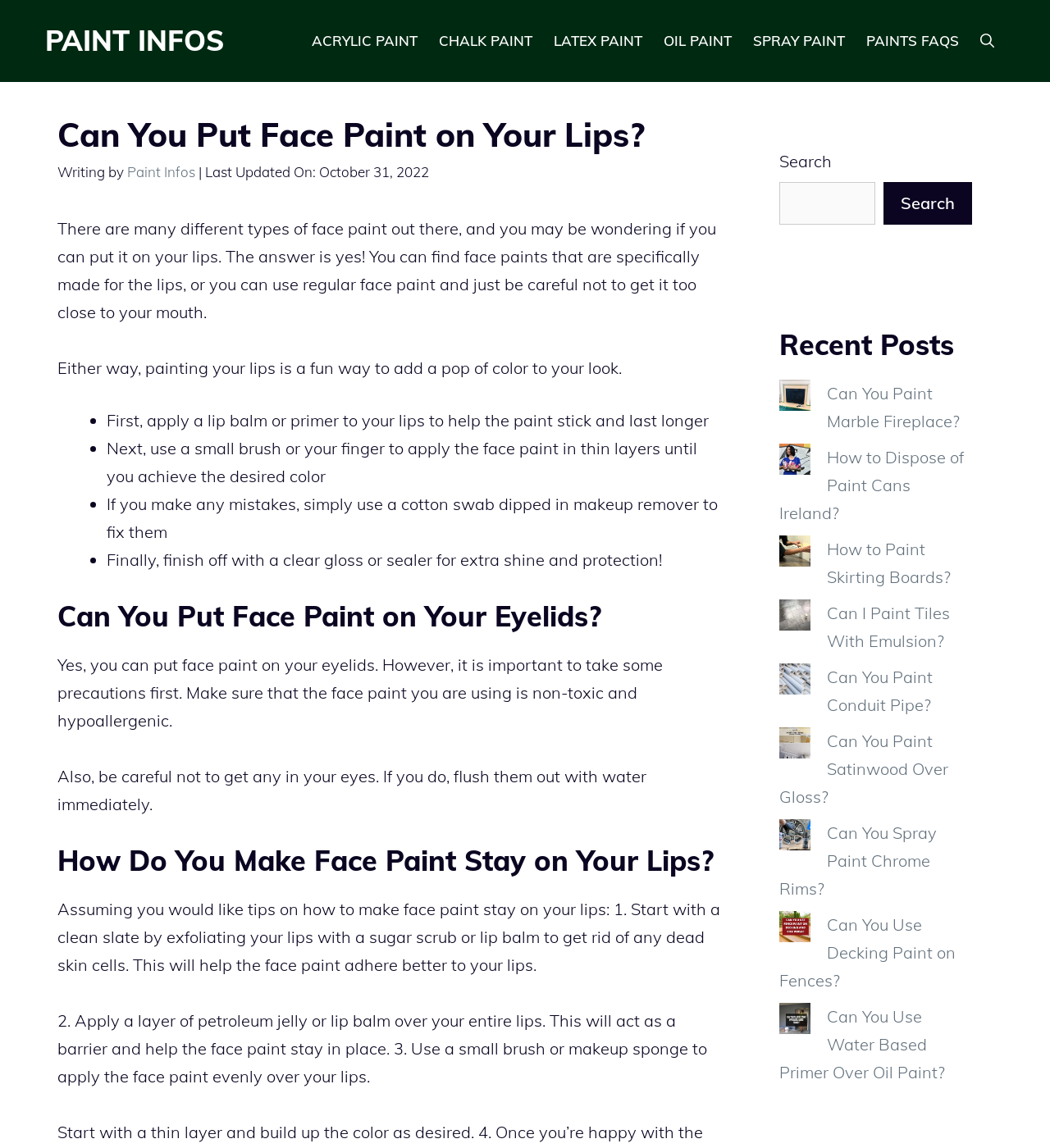Produce an elaborate caption capturing the essence of the webpage.

This webpage is about face paint and its uses. At the top, there is a banner with the site's name and a navigation menu with links to different types of paint, such as acrylic, chalk, latex, oil, and spray paint, as well as a link to "Paints FAQs" and a search bar.

Below the navigation menu, there is a heading that reads "Can You Put Face Paint on Your Lips?" followed by a paragraph of text that answers this question. The text explains that yes, you can put face paint on your lips, and provides some tips on how to do it safely and effectively.

The next section is a list of steps to follow when applying face paint to your lips, including applying a lip balm or primer, using a small brush or finger to apply the paint, and finishing with a clear gloss or sealer.

Further down the page, there are two more headings: "Can You Put Face Paint on Your Eyelids?" and "How Do You Make Face Paint Stay on Your Lips?" Each of these sections provides information and tips related to the topic.

On the right side of the page, there is a section titled "Recent Posts" that lists several links to other articles related to paint, including "Can You Paint Marble Fireplace?", "How to Dispose of Paint Cans Ireland?", and "Can You Use Decking Paint on Fences?", among others. Each link is accompanied by a small image.